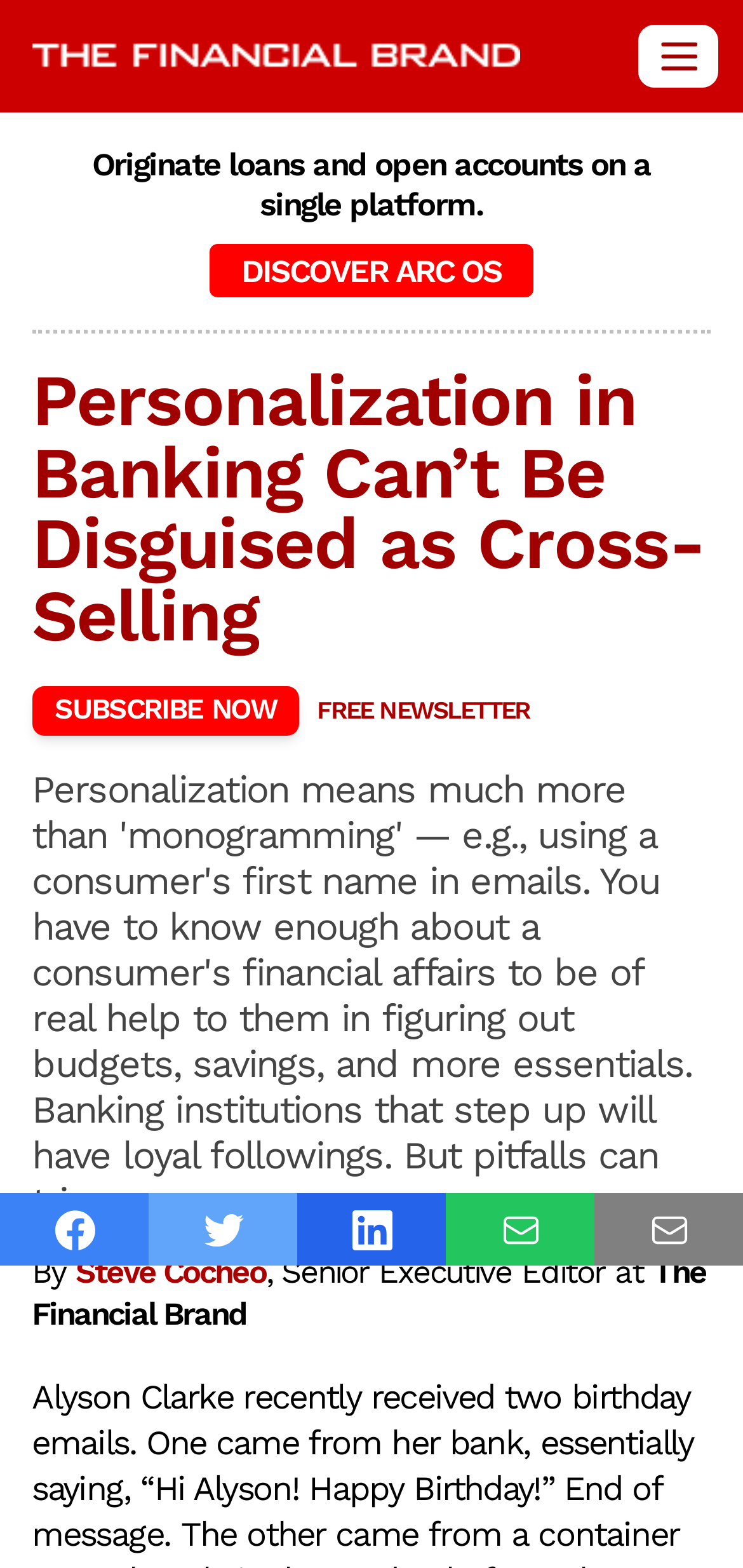Find the main header of the webpage and produce its text content.

Personalization in Banking Can’t Be Disguised as Cross-Selling